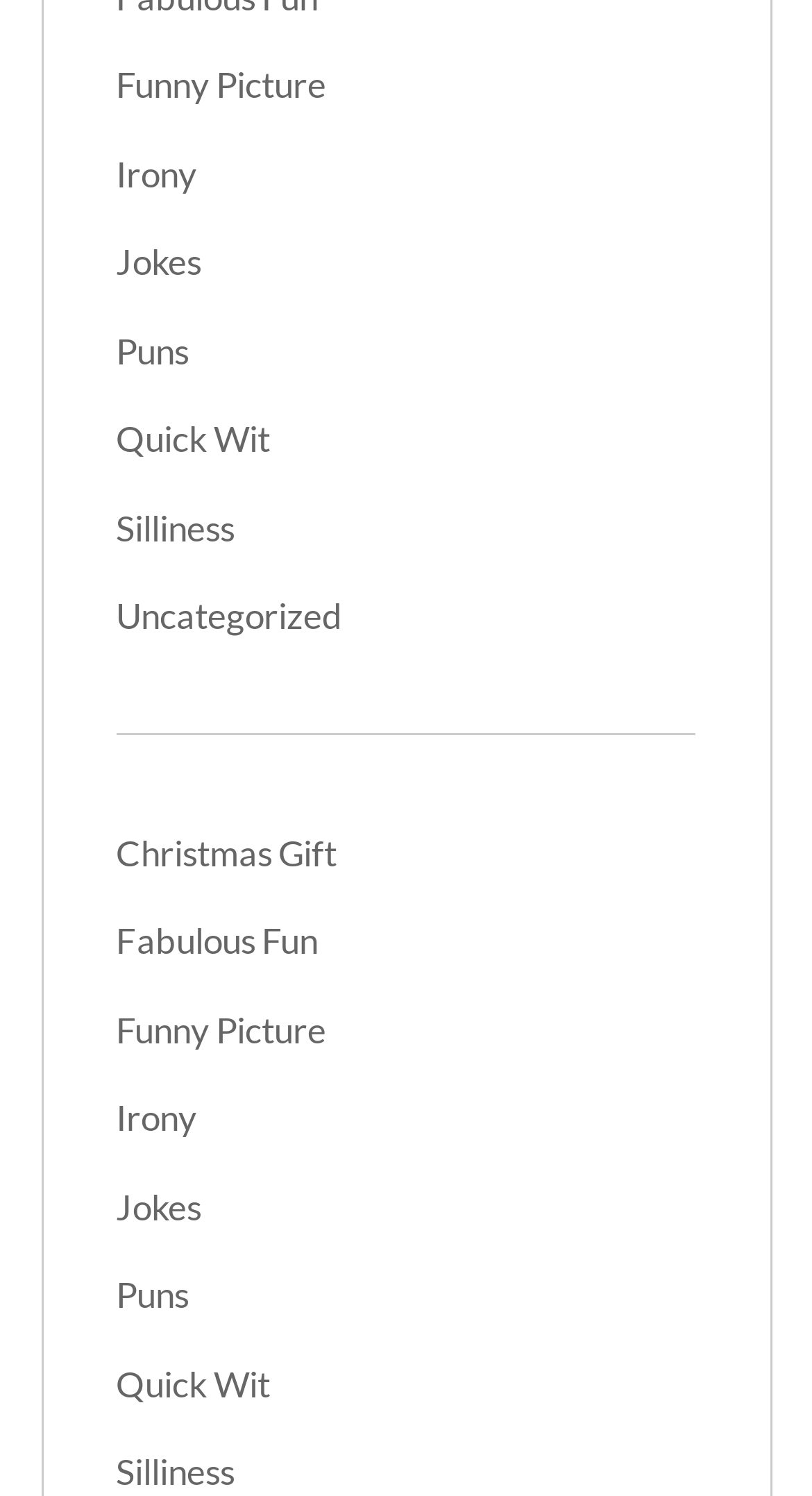Calculate the bounding box coordinates for the UI element based on the following description: "Team". Ensure the coordinates are four float numbers between 0 and 1, i.e., [left, top, right, bottom].

None